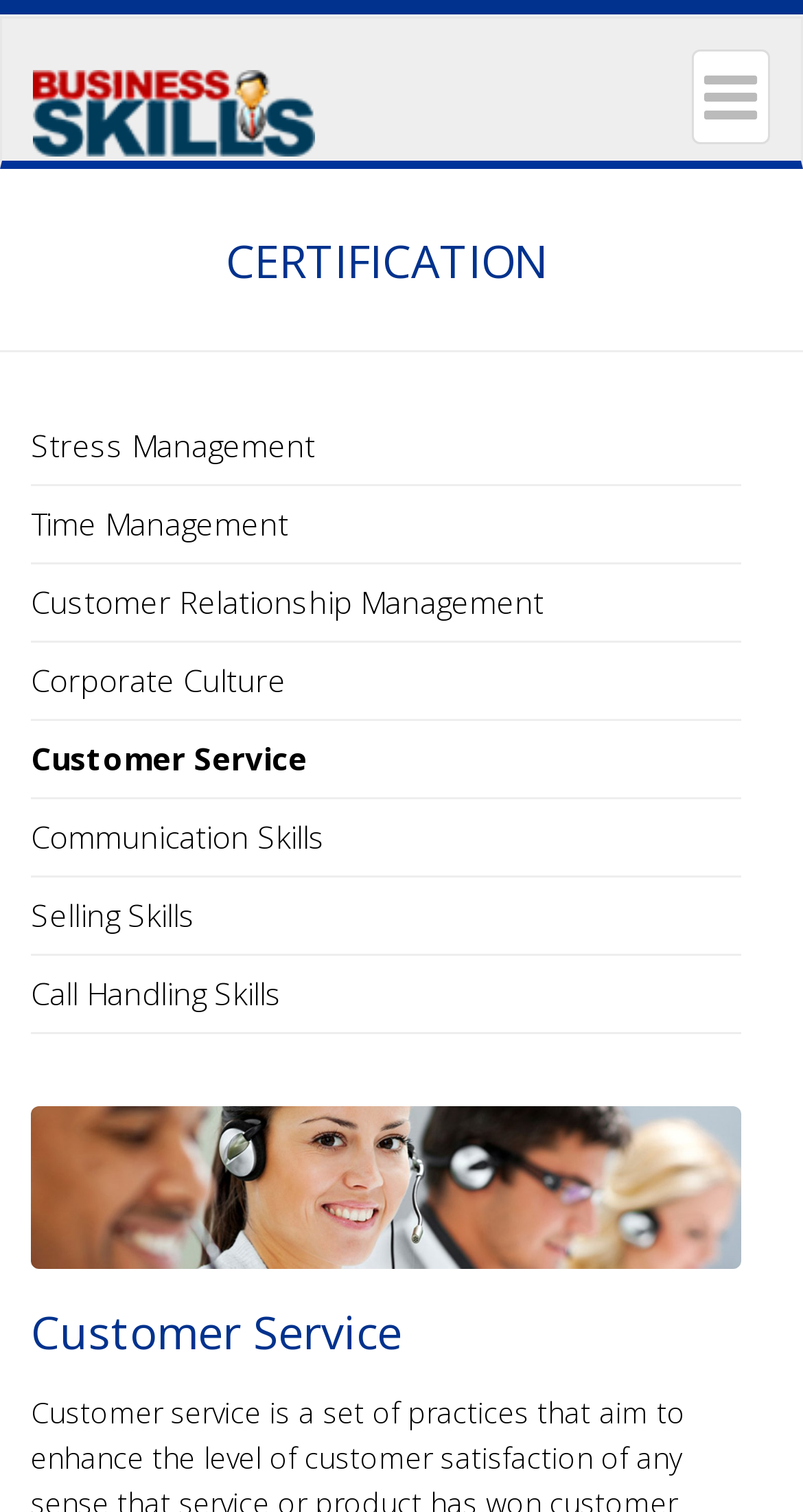Please specify the bounding box coordinates of the clickable region necessary for completing the following instruction: "Go to Customer Service page". The coordinates must consist of four float numbers between 0 and 1, i.e., [left, top, right, bottom].

[0.038, 0.86, 0.5, 0.901]